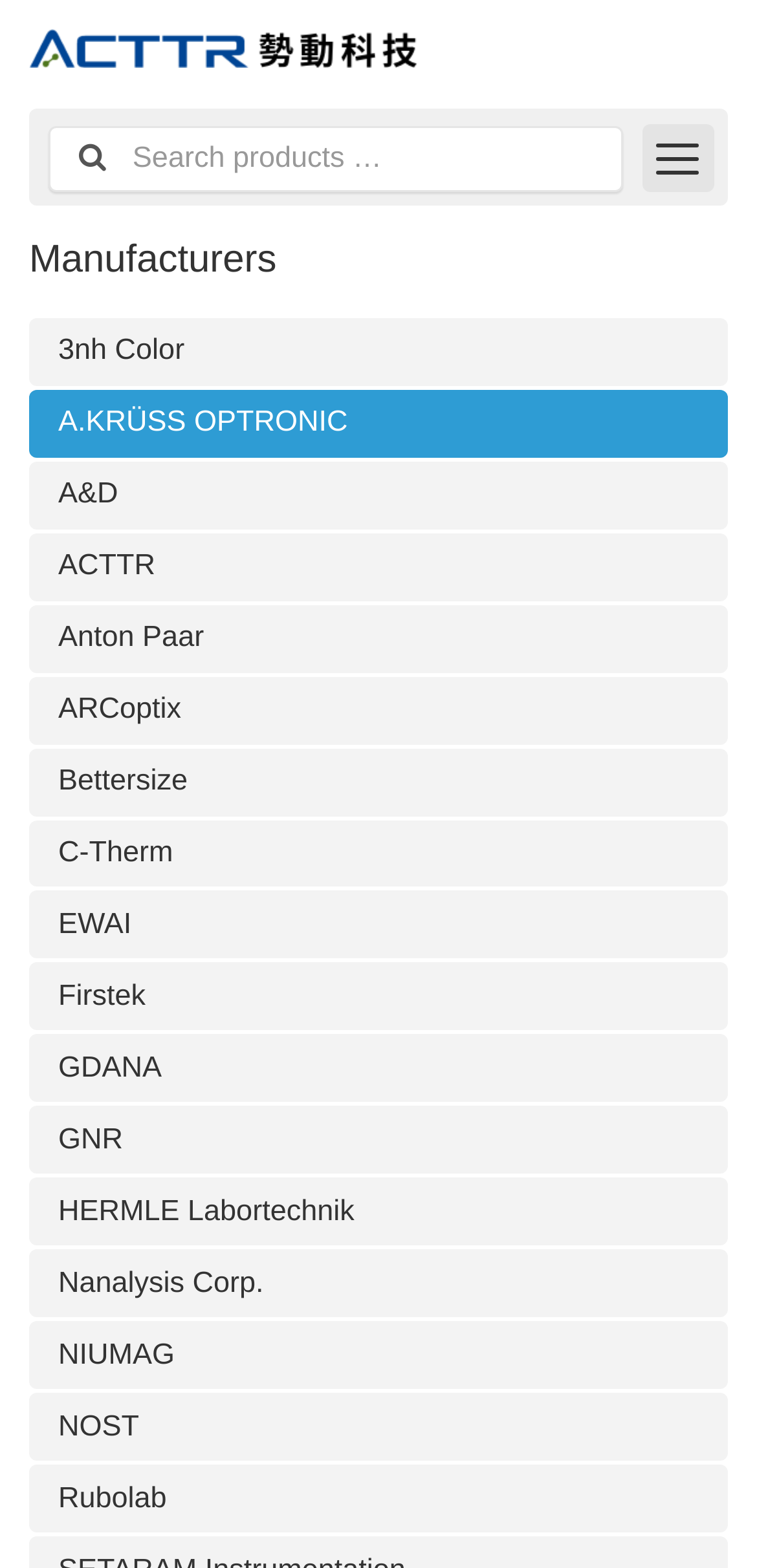Locate the bounding box coordinates of the element that should be clicked to execute the following instruction: "Go to ACTTR".

[0.038, 0.34, 0.962, 0.383]